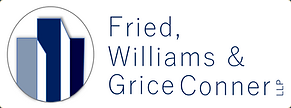Utilize the details in the image to give a detailed response to the question: What is the focus of the law firm?

The logo design and the branding of the firm in connection with the webinar event suggest that the focus of Fried, Williams & Grice Conner LLP is on providing legal services, evoking trust and authority.